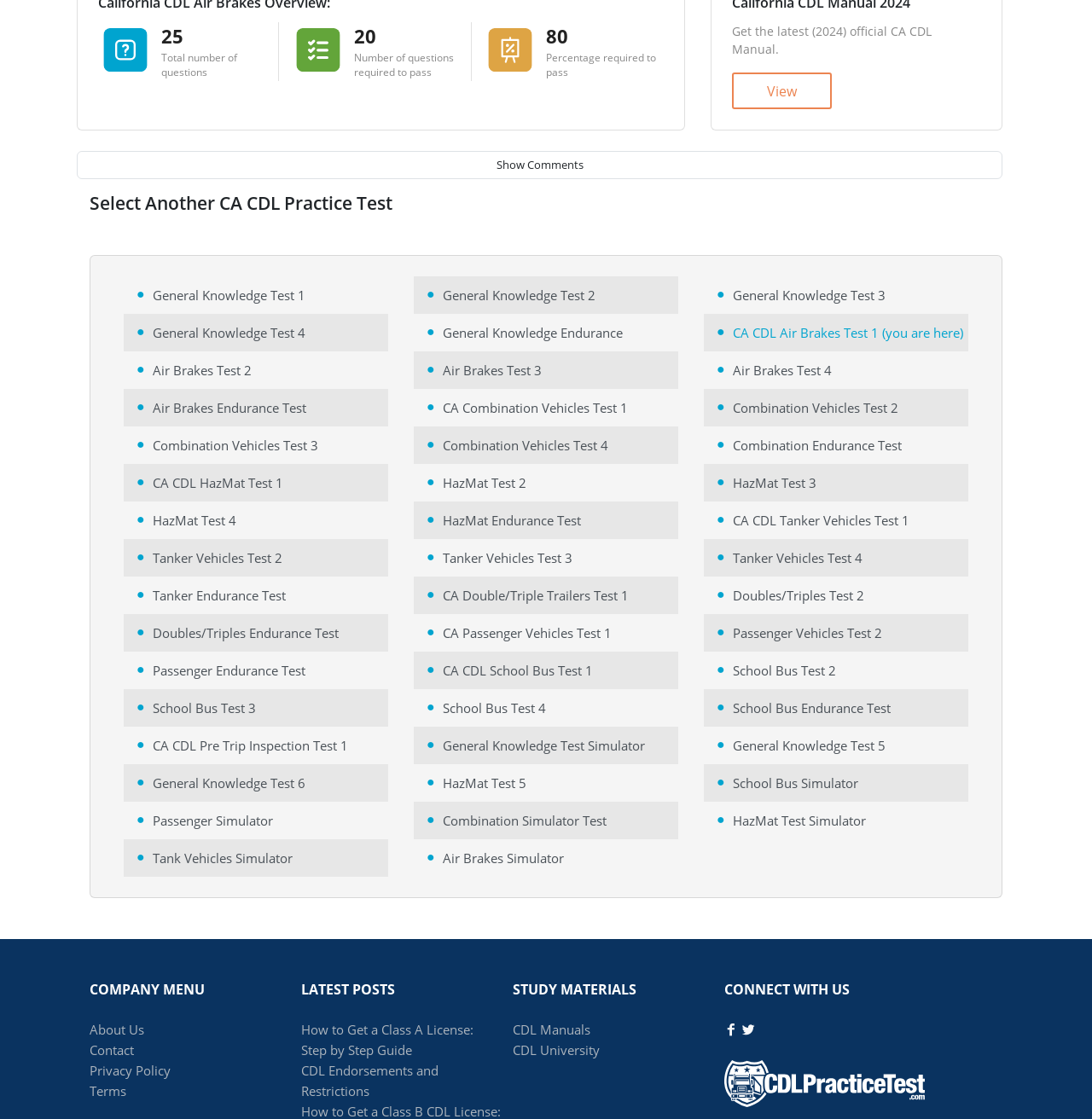Predict the bounding box of the UI element based on the description: "HazMat Test 2". The coordinates should be four float numbers between 0 and 1, formatted as [left, top, right, bottom].

[0.405, 0.424, 0.482, 0.439]